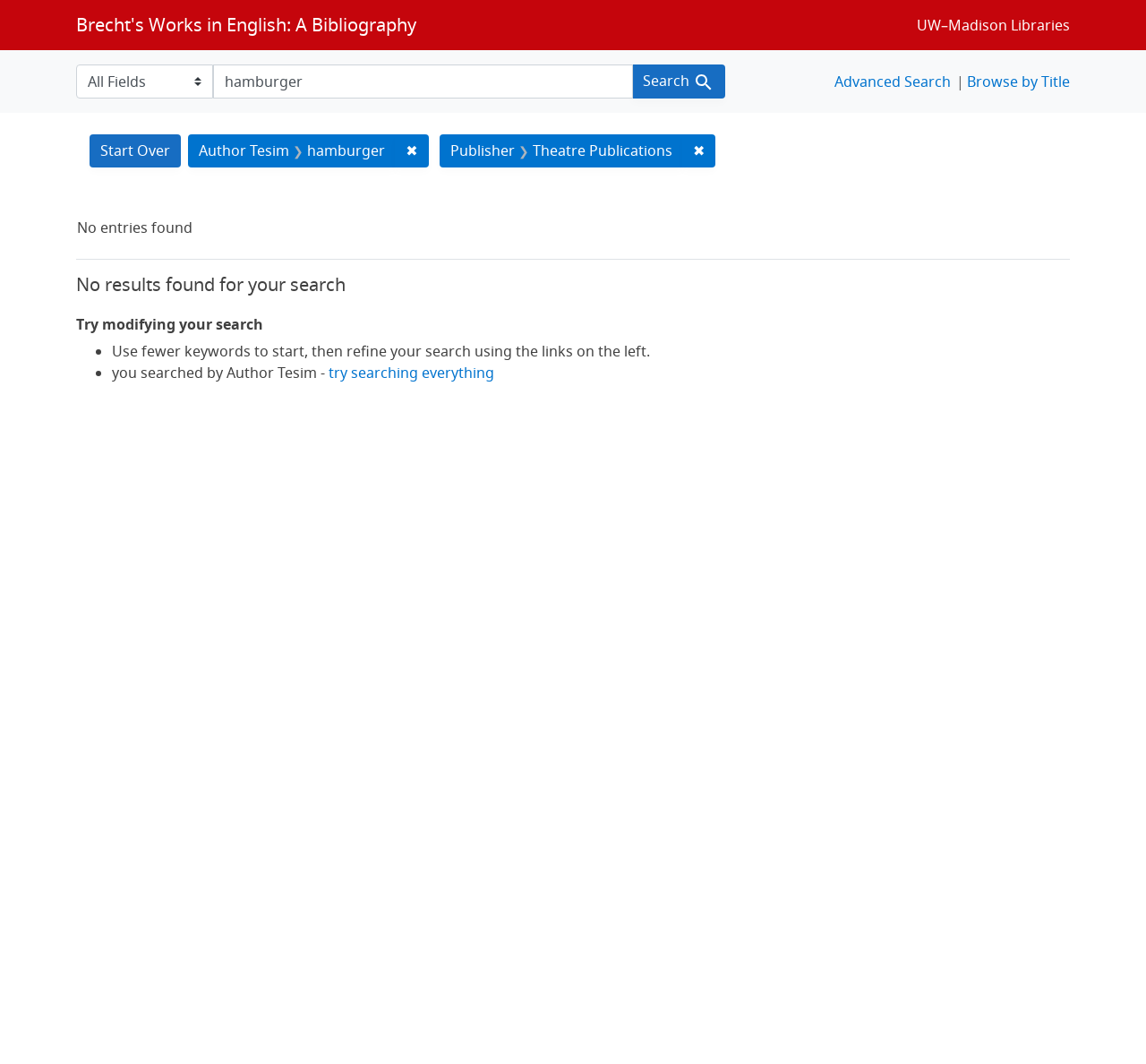Locate the bounding box coordinates of the clickable region to complete the following instruction: "Browse by title."

[0.844, 0.067, 0.934, 0.086]